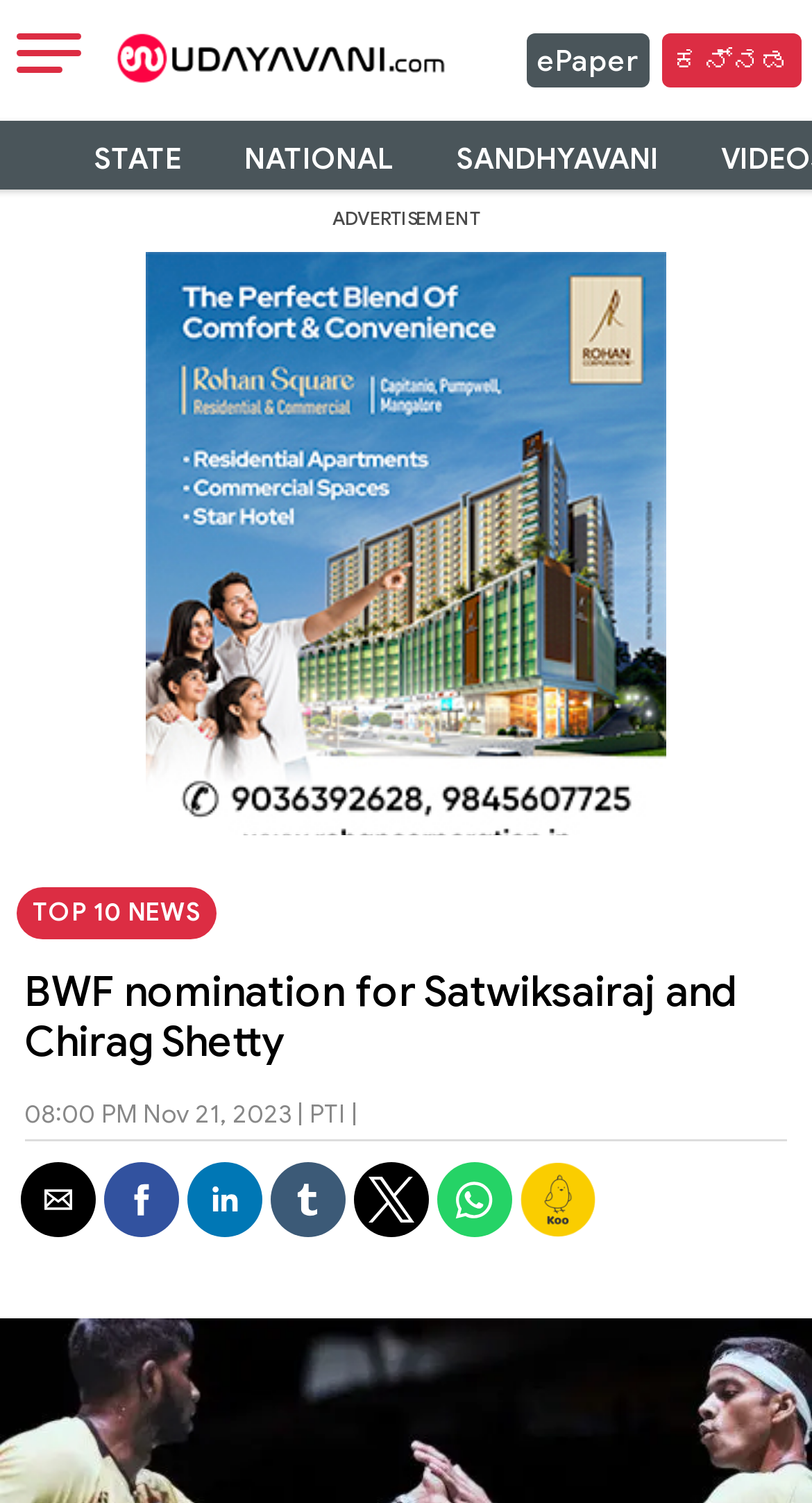Identify the bounding box coordinates for the region to click in order to carry out this instruction: "Switch to English". Provide the coordinates using four float numbers between 0 and 1, formatted as [left, top, right, bottom].

None